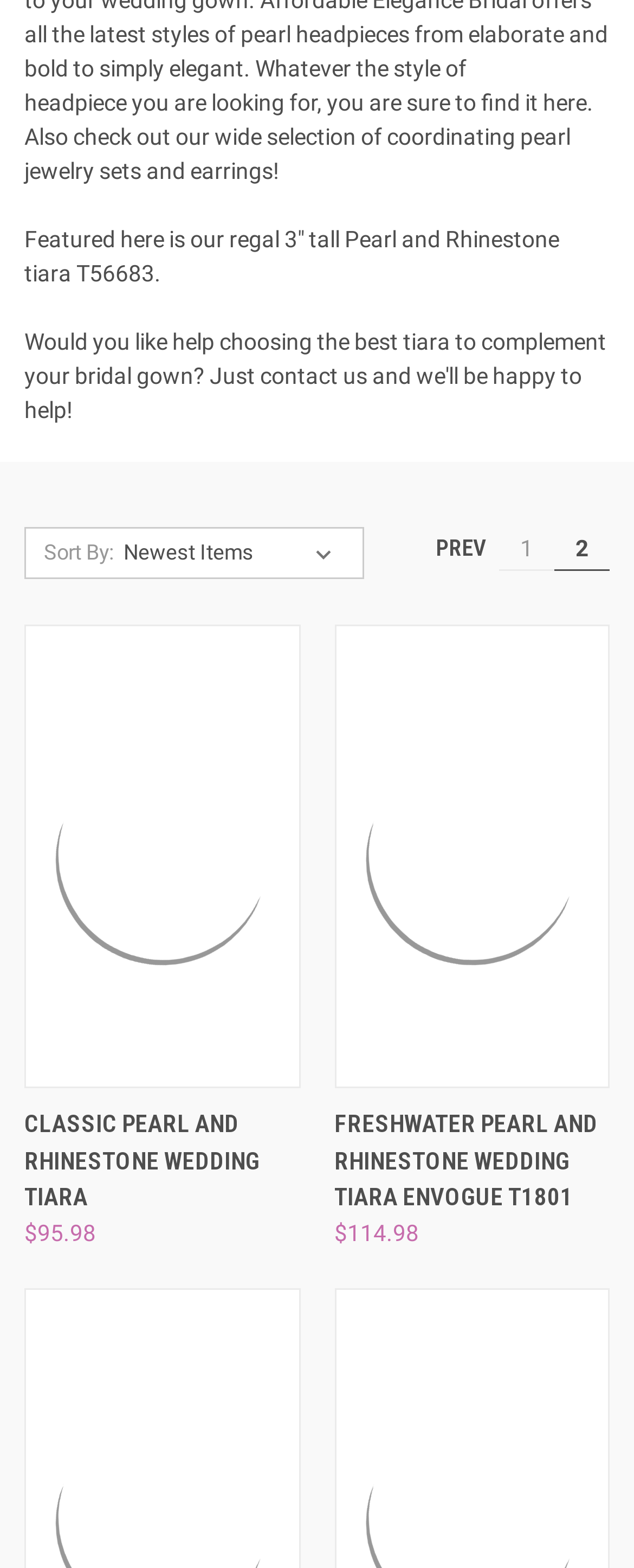Find the bounding box coordinates of the clickable area that will achieve the following instruction: "Click on About link".

None